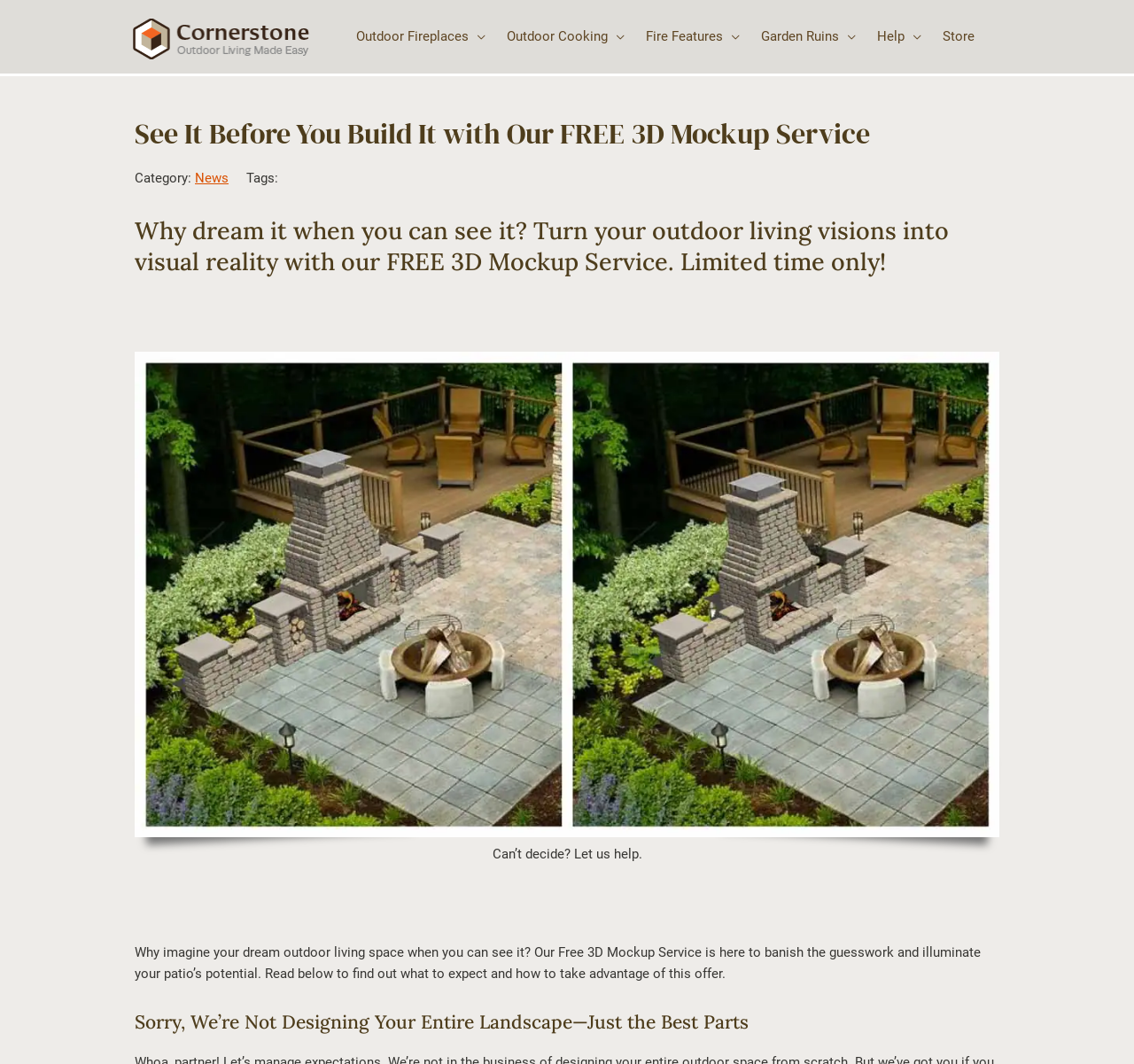What is the tone of the webpage?
Refer to the image and give a detailed answer to the query.

I read the text on the webpage, which uses phrases like 'Let us help' and 'banish the guesswork', suggesting a helpful and supportive tone. The overall language used is also informative and encouraging, which reinforces the idea that the tone of the webpage is helpful.